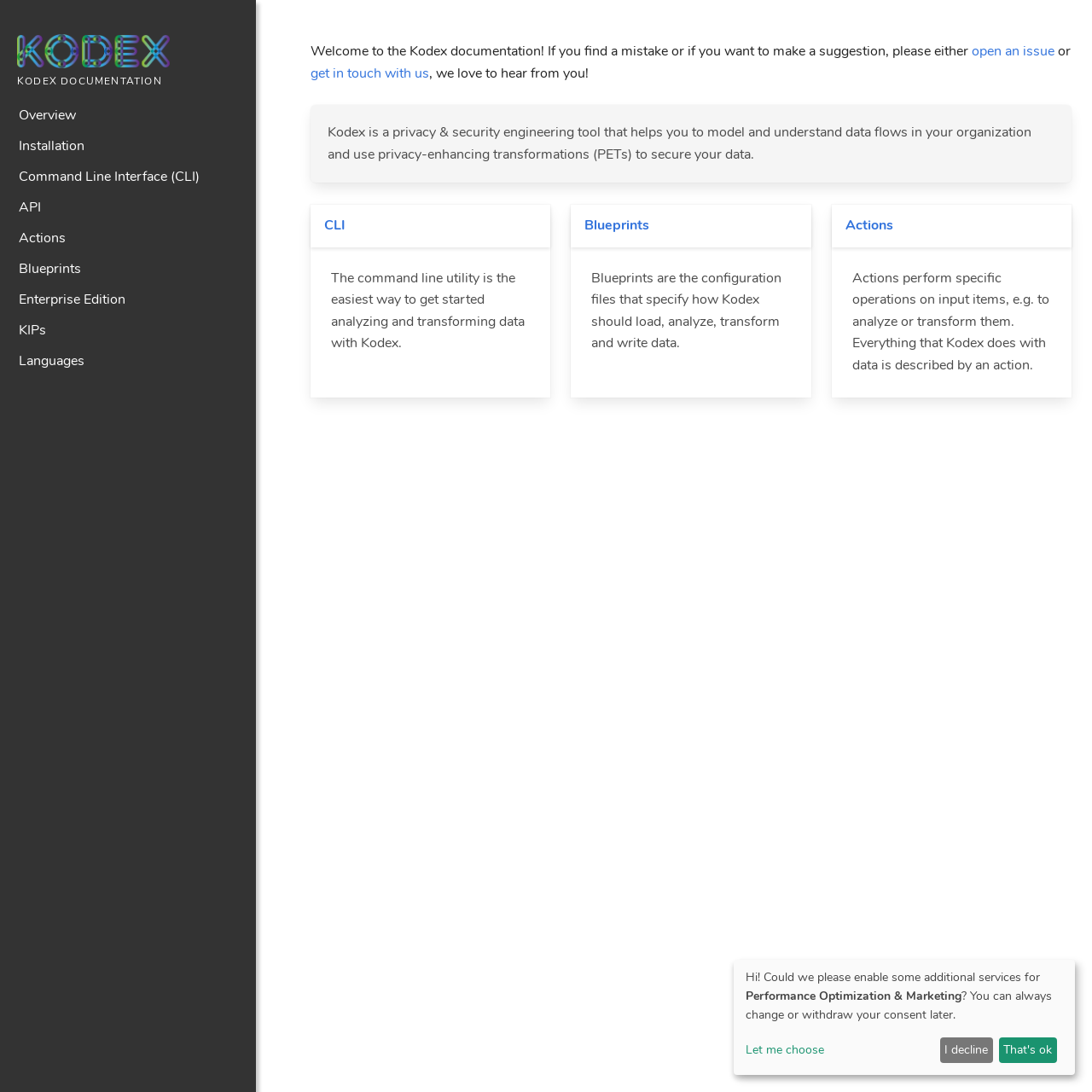Find the bounding box coordinates of the clickable area required to complete the following action: "Click on the Kodex Documentation link".

[0.016, 0.068, 0.148, 0.081]